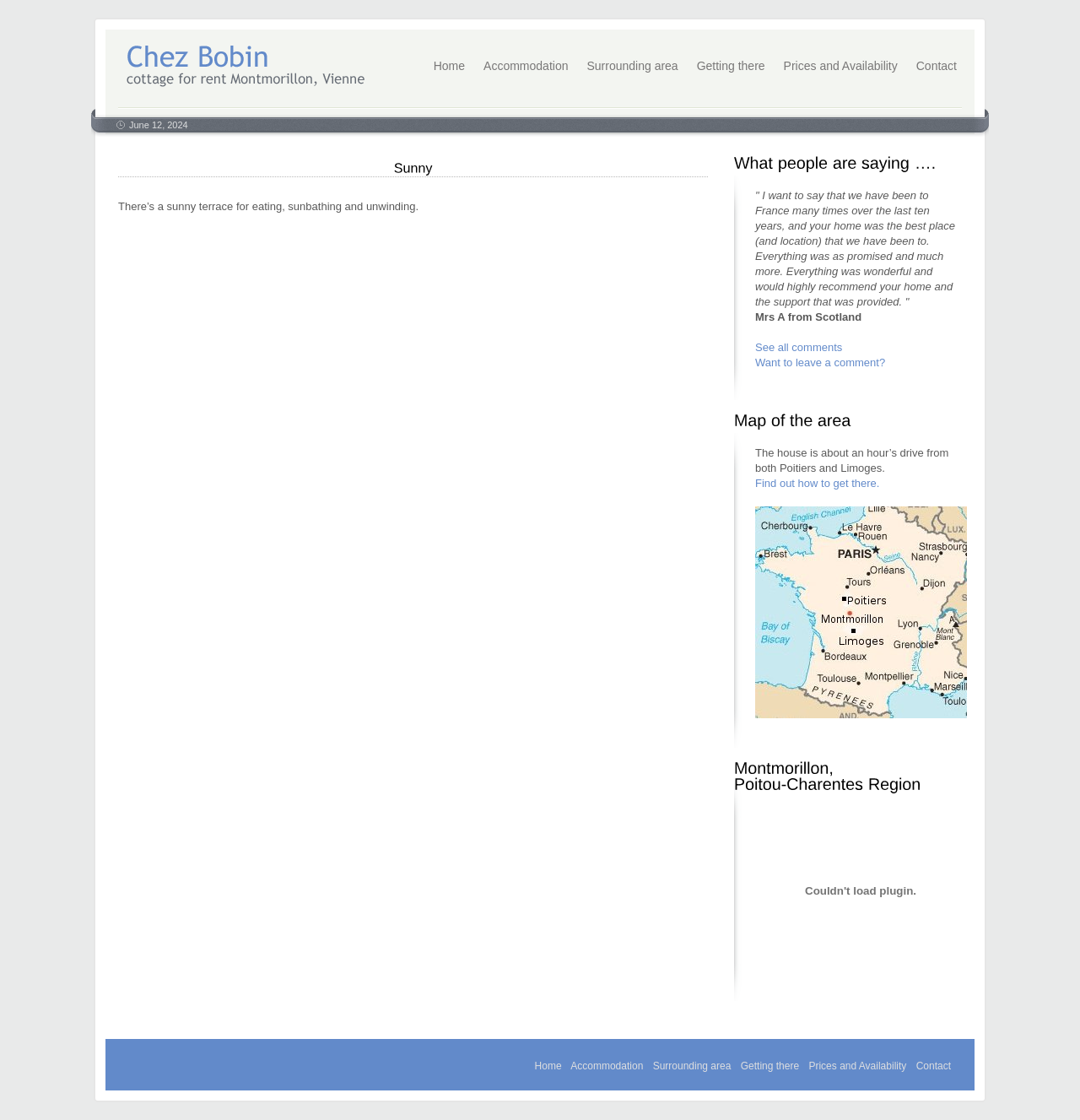Using the details from the image, please elaborate on the following question: Where is the house located?

The location of the house is mentioned in the StaticText element with the text 'The house is about an hour’s drive from both Poitiers and Limoges.' which is located below the heading 'Map of the area'.